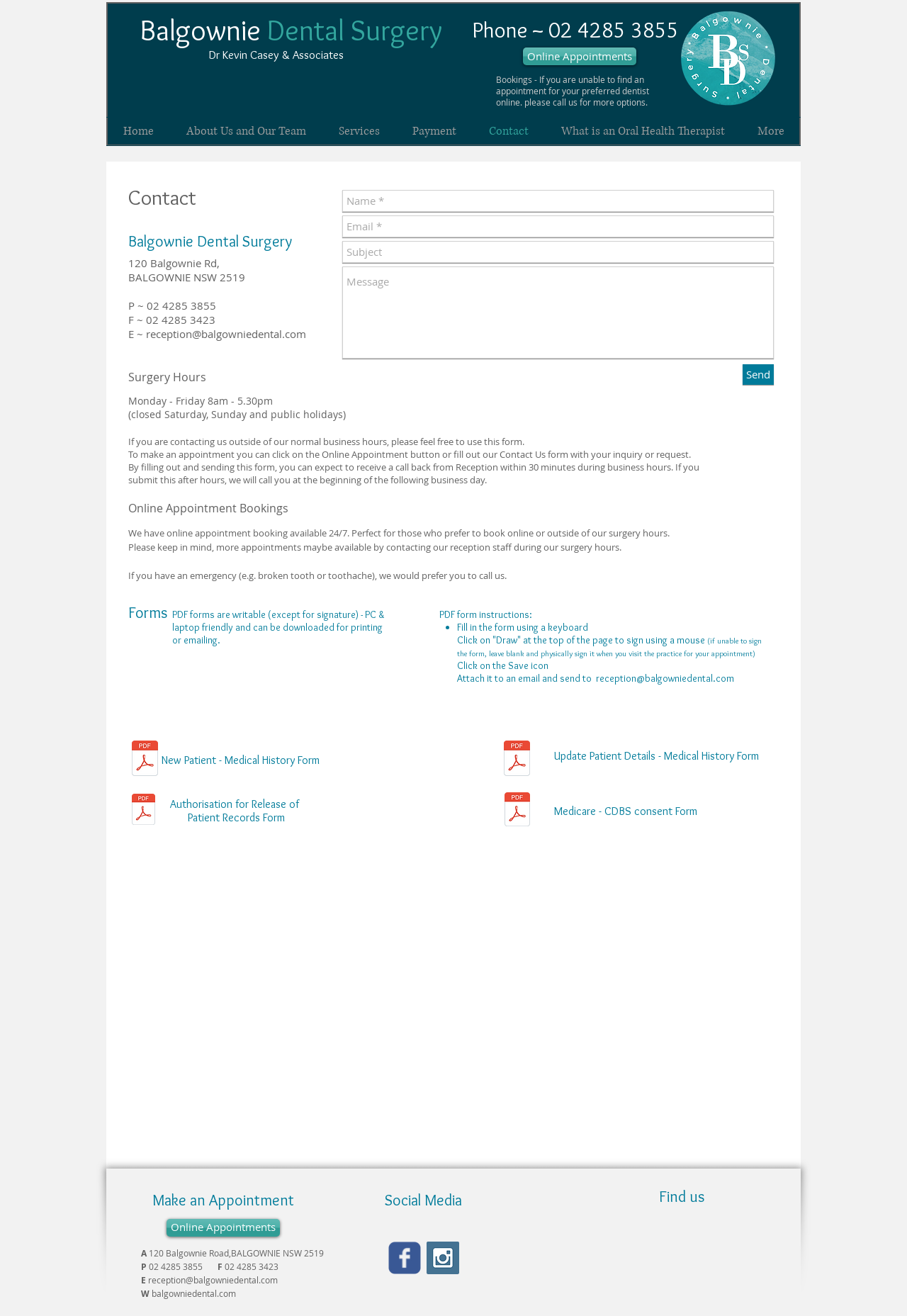Indicate the bounding box coordinates of the element that must be clicked to execute the instruction: "Fill out the contact form". The coordinates should be given as four float numbers between 0 and 1, i.e., [left, top, right, bottom].

[0.377, 0.144, 0.853, 0.161]